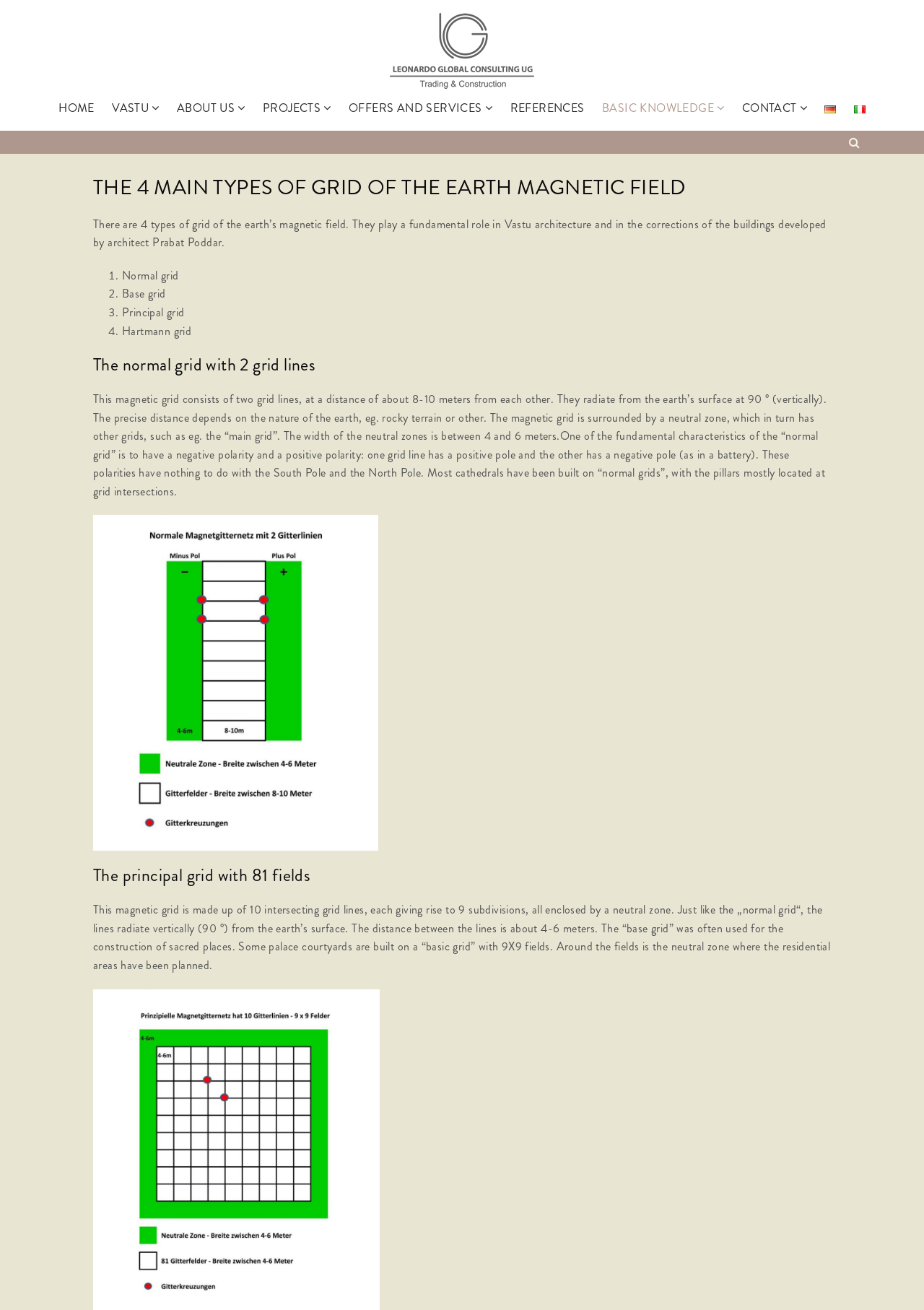How many fields are in the Principal grid?
Using the image as a reference, answer with just one word or a short phrase.

81